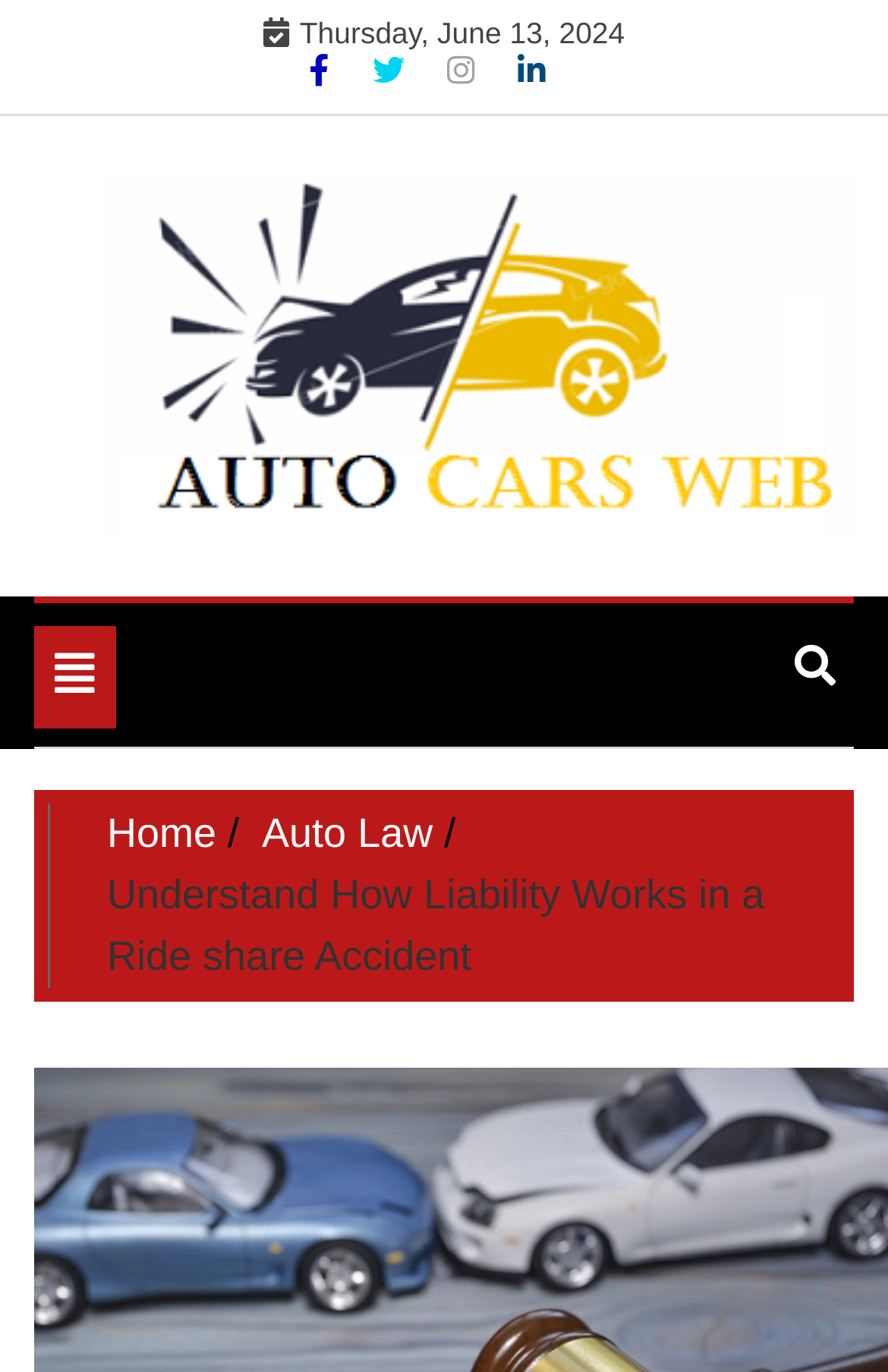What is the name of the blog mentioned on the webpage?
Refer to the image and give a detailed answer to the question.

I found the name of the blog by looking at the link element with the text 'Auto Blog' and an image with the same name, which suggests that it is a blog.